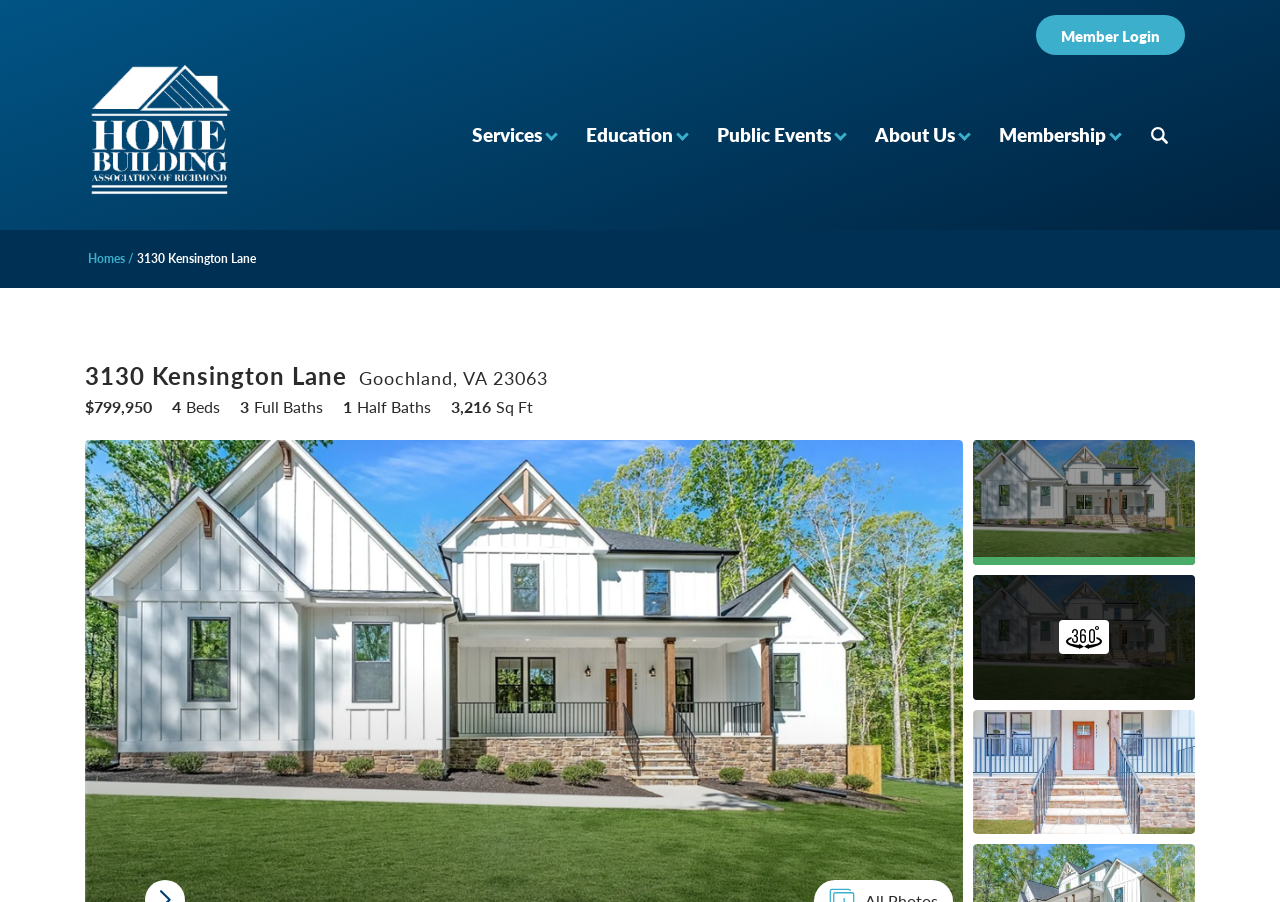What is the price of the home?
Look at the image and respond to the question as thoroughly as possible.

The price of the home can be found in the section that displays the home's details, where it is listed as '$799,950' next to the dollar sign symbol.